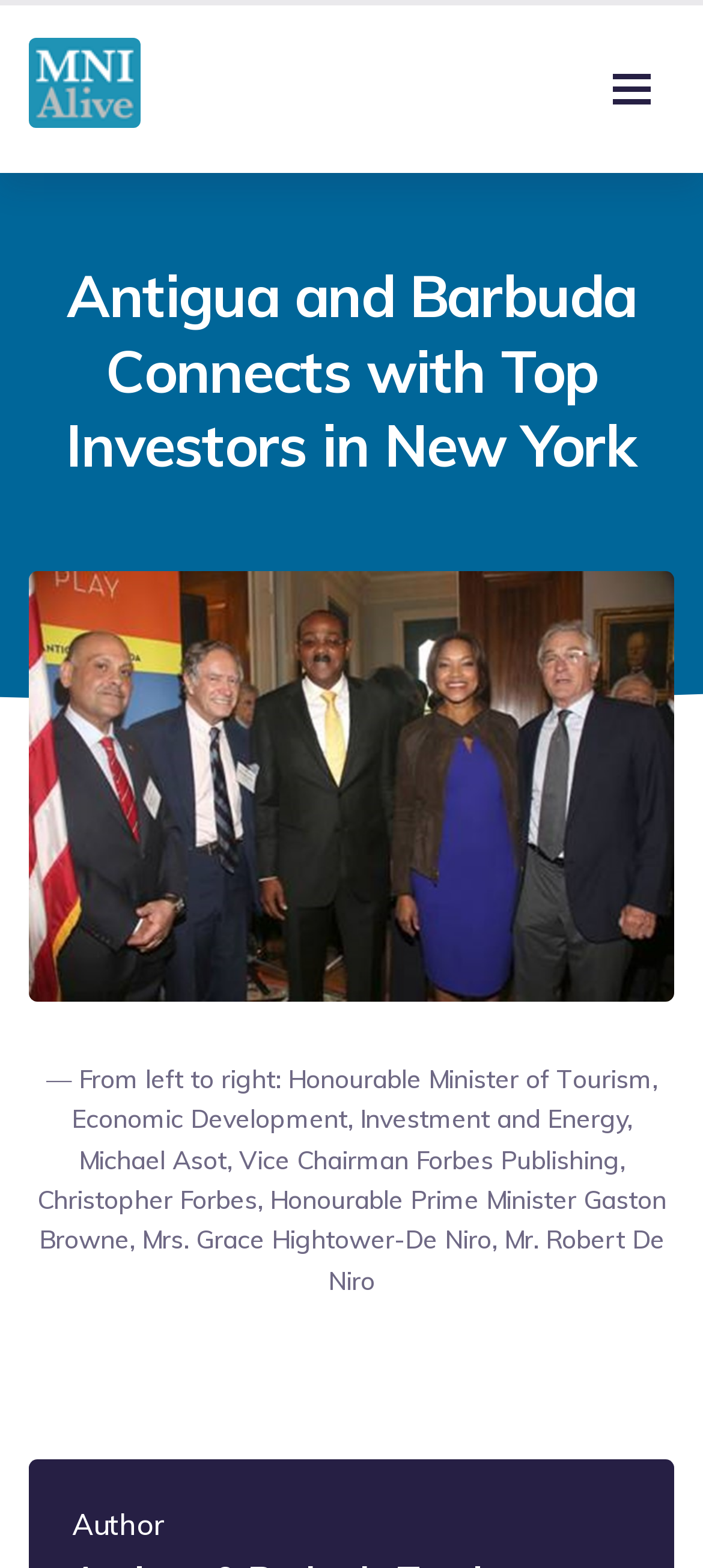Predict the bounding box coordinates of the UI element that matches this description: "alt="MNI Alive logo"". The coordinates should be in the format [left, top, right, bottom] with each value between 0 and 1.

[0.041, 0.024, 0.2, 0.09]